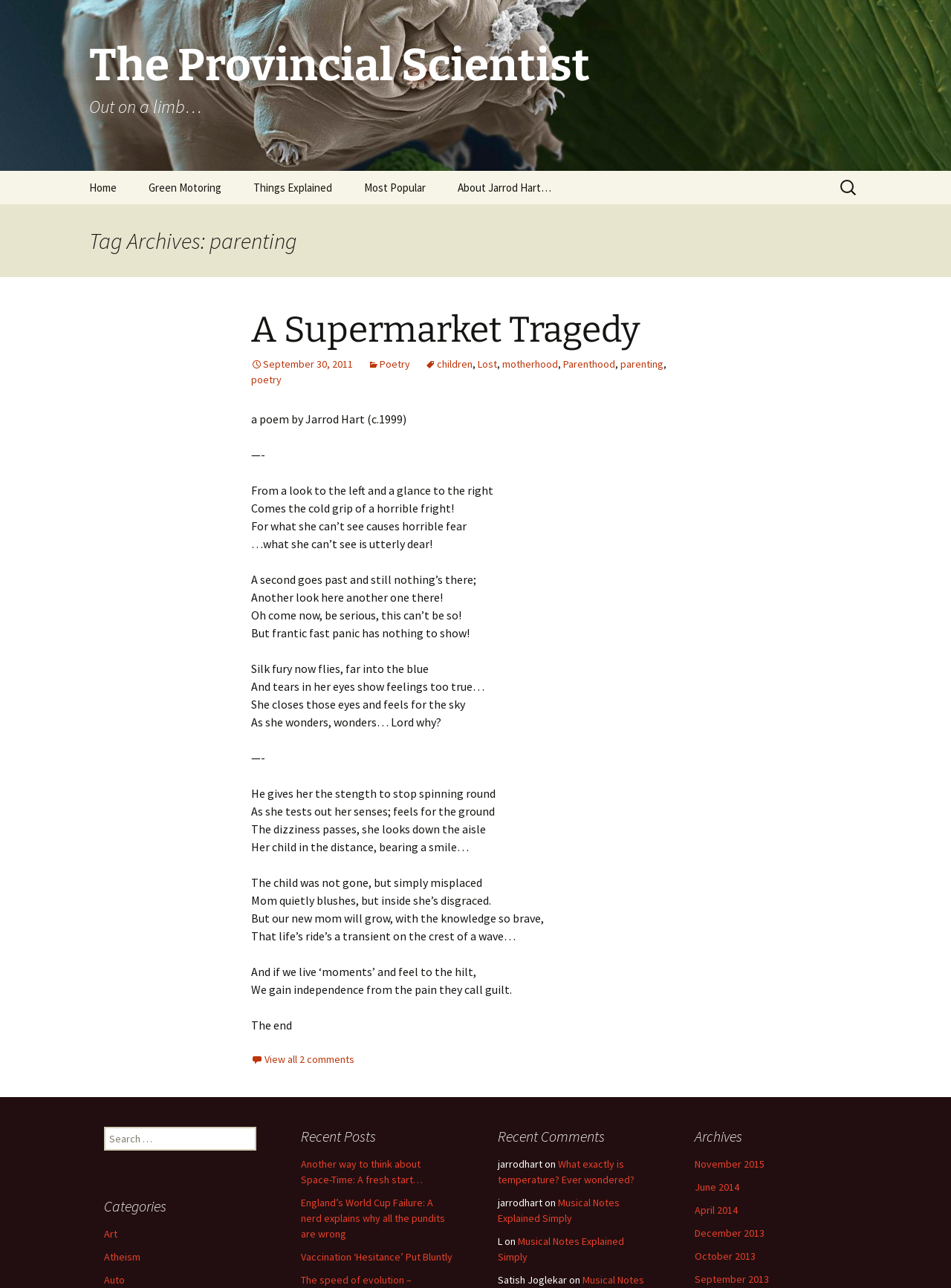What is the title of the first article?
Kindly offer a detailed explanation using the data available in the image.

I found the title of the first article by looking at the heading element with the text 'A Supermarket Tragedy' inside the article section.